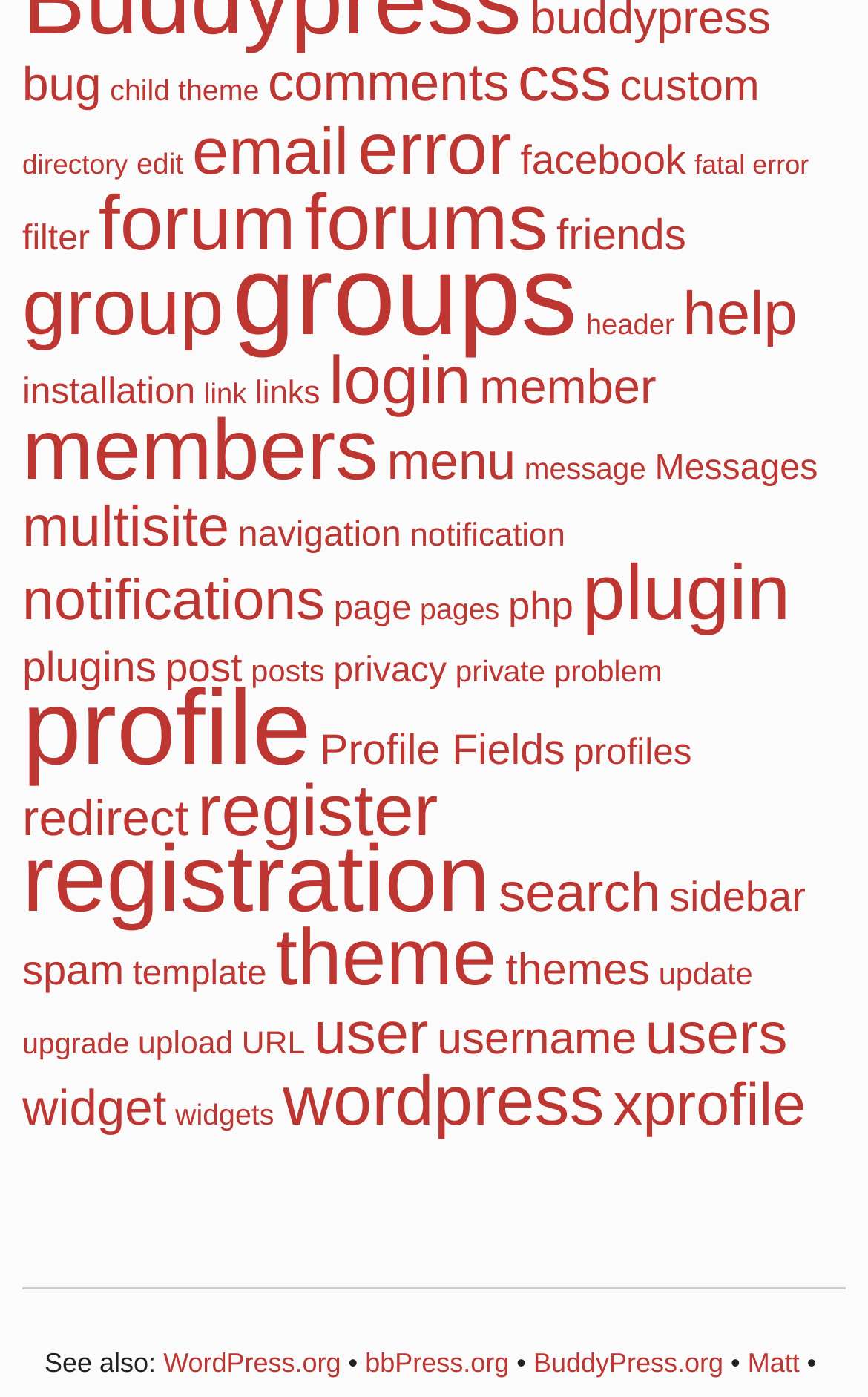How many links are on the webpage?
Based on the screenshot, provide your answer in one word or phrase.

232